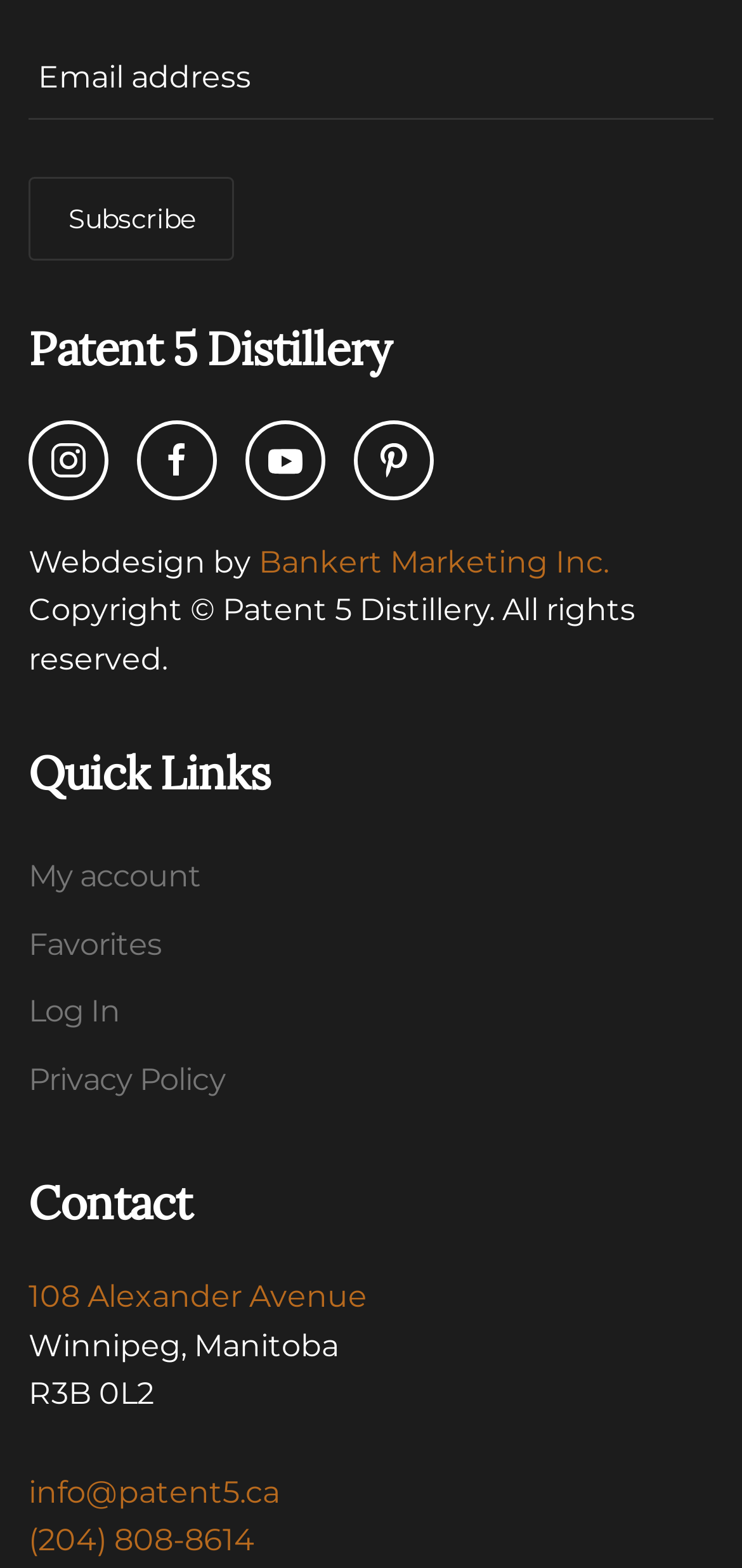Identify the bounding box coordinates for the element you need to click to achieve the following task: "View contact information". The coordinates must be four float values ranging from 0 to 1, formatted as [left, top, right, bottom].

[0.038, 0.815, 0.495, 0.838]